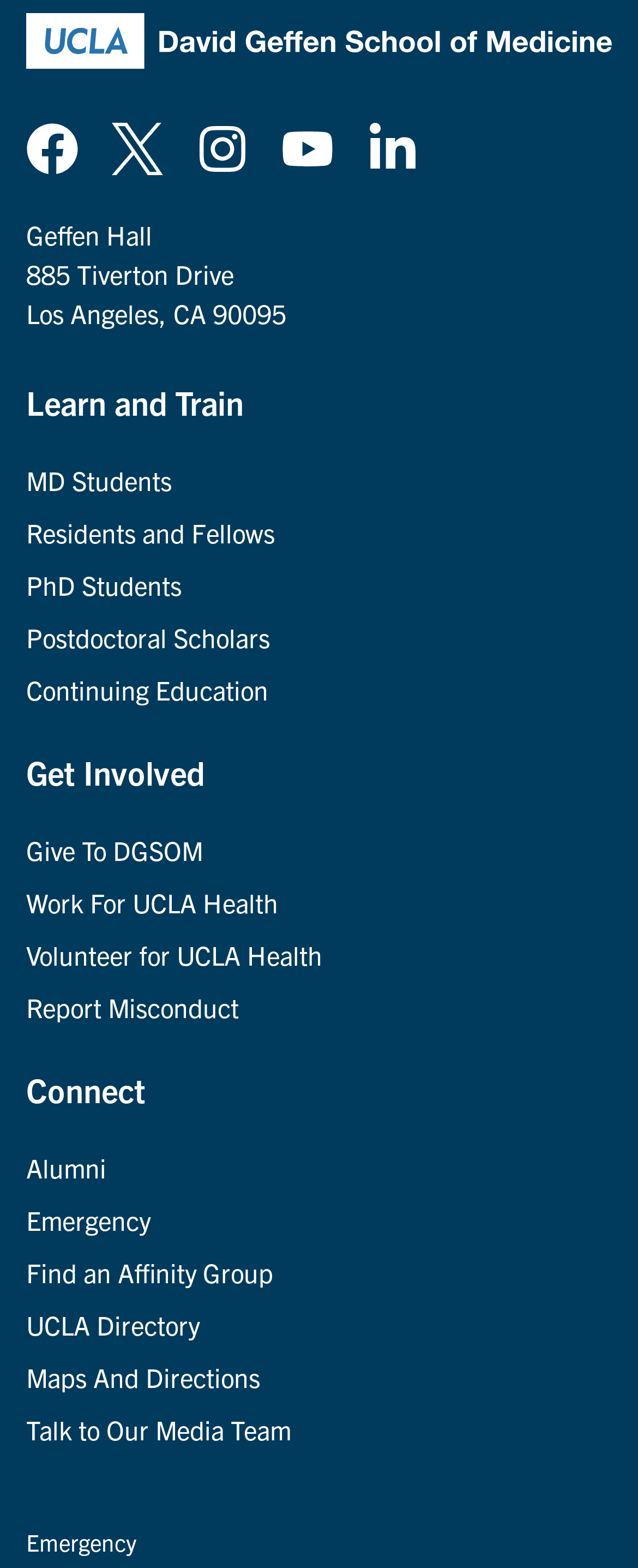Using a single word or phrase, answer the following question: 
How many headings are there on the webpage?

3